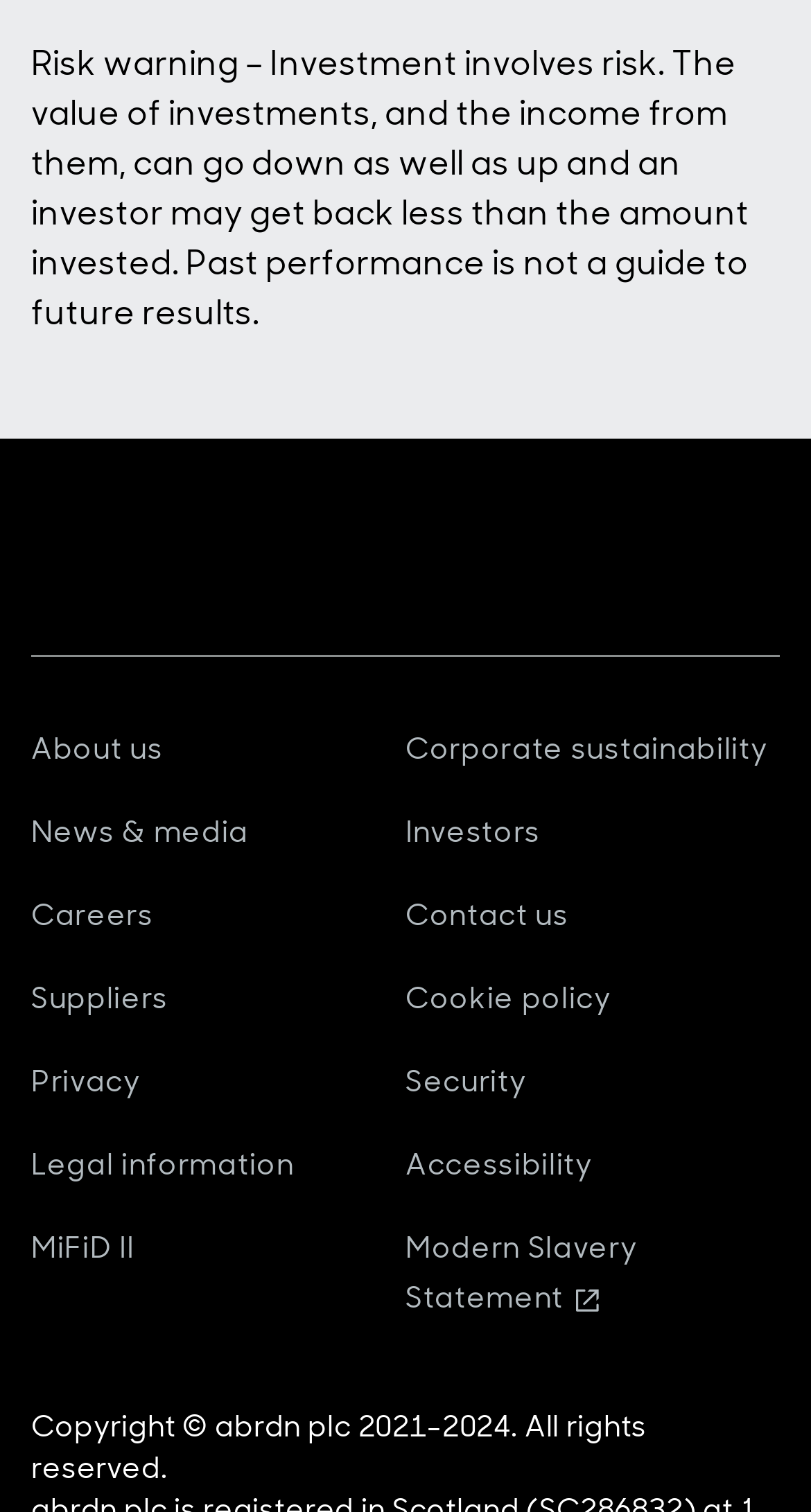From the webpage screenshot, identify the region described by Security. Provide the bounding box coordinates as (top-left x, top-left y, bottom-right x, bottom-right y), with each value being a floating point number between 0 and 1.

[0.5, 0.702, 0.65, 0.727]